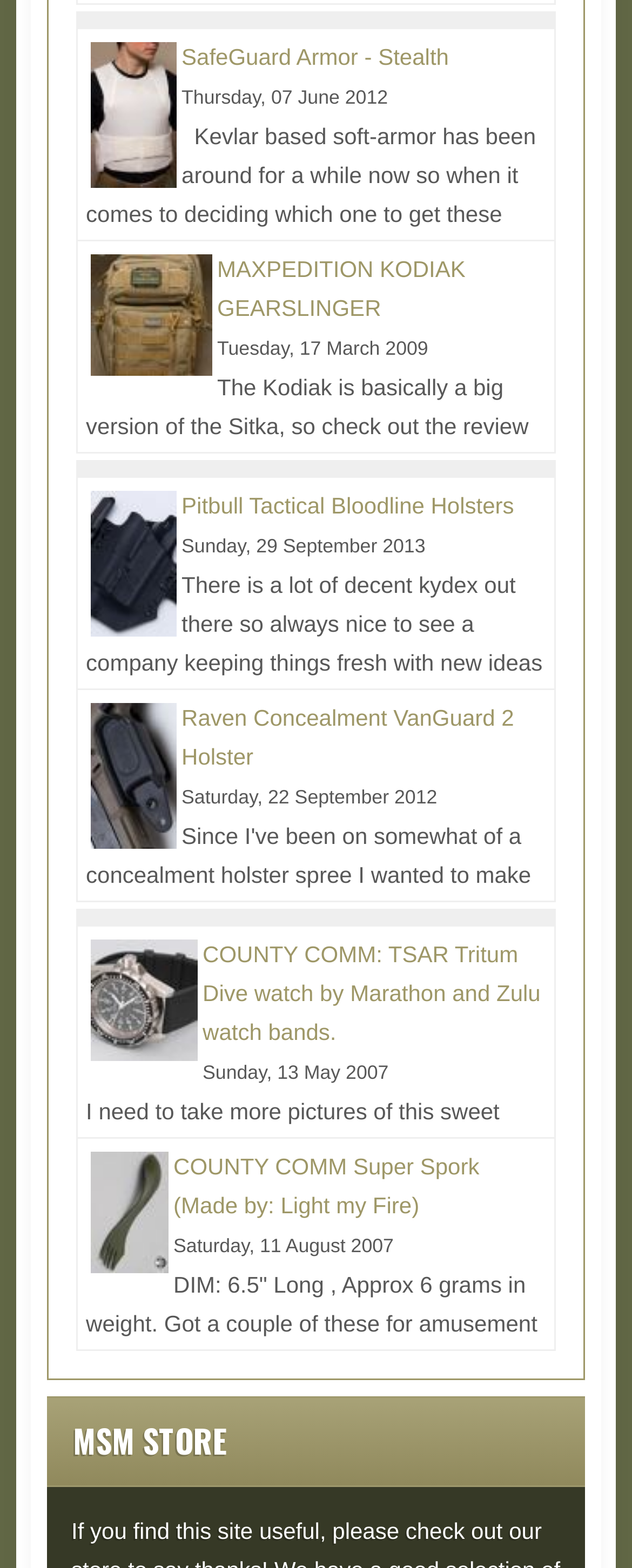What type of product is 'Pitbull Tactical Bloodline Holsters'?
Based on the screenshot, respond with a single word or phrase.

Kydex